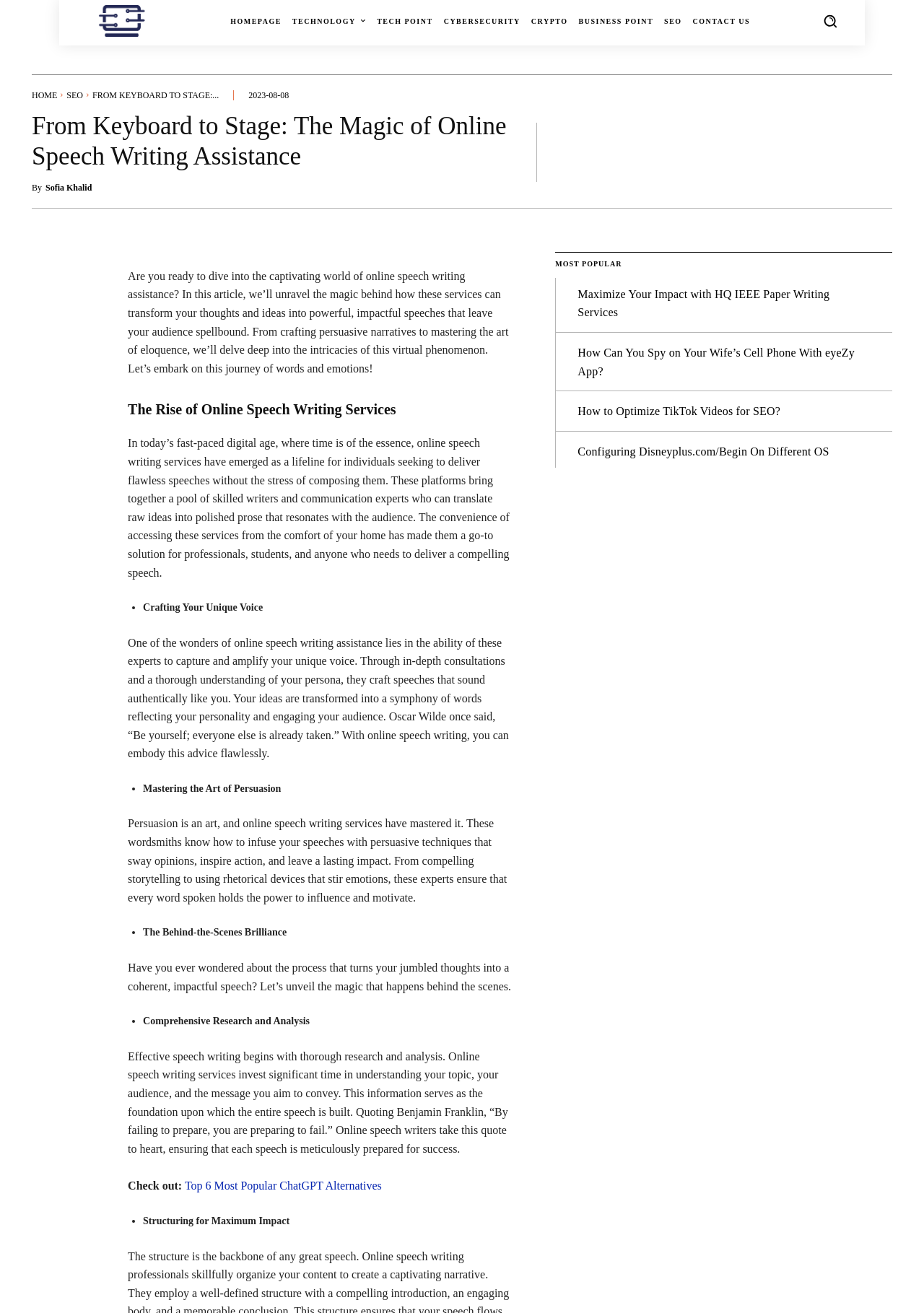Using the provided element description, identify the bounding box coordinates as (top-left x, top-left y, bottom-right x, bottom-right y). Ensure all values are between 0 and 1. Description: Business Point

[0.626, 0.01, 0.707, 0.022]